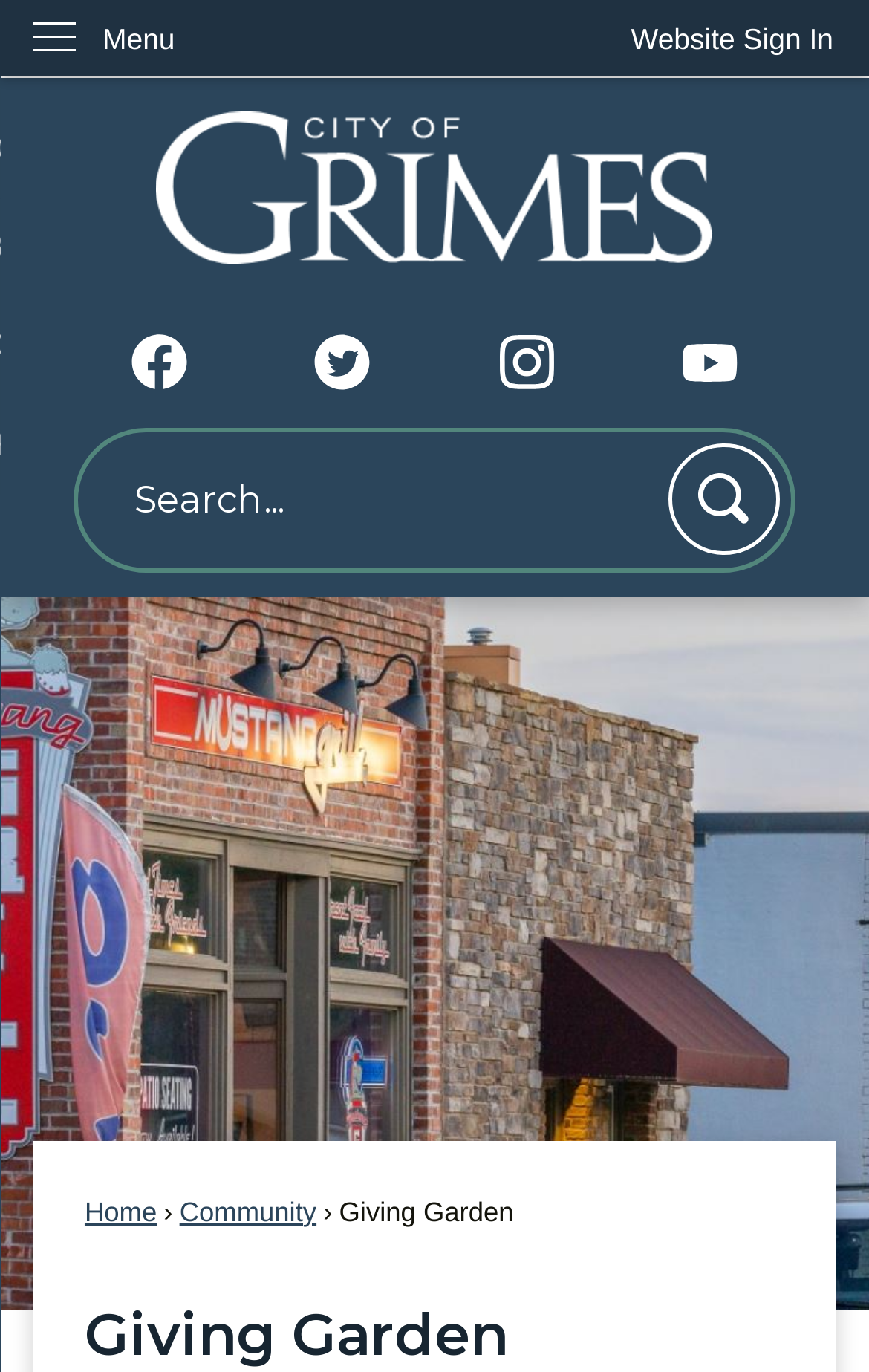Pinpoint the bounding box coordinates of the clickable area necessary to execute the following instruction: "Sign in to the website". The coordinates should be given as four float numbers between 0 and 1, namely [left, top, right, bottom].

[0.685, 0.0, 1.0, 0.057]